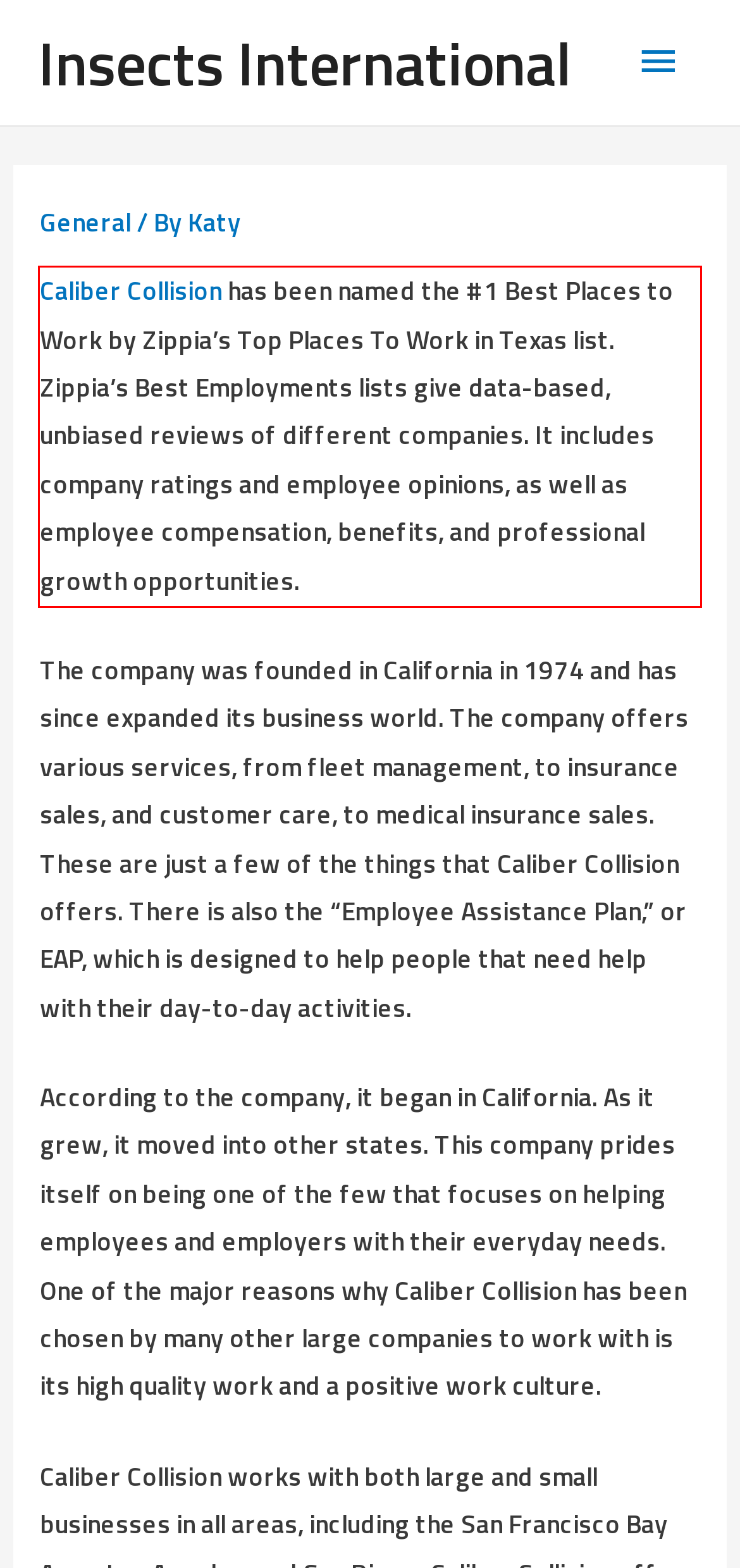Please perform OCR on the text content within the red bounding box that is highlighted in the provided webpage screenshot.

Caliber Collision has been named the #1 Best Places to Work by Zippia’s Top Places To Work in Texas list. Zippia’s Best Employments lists give data-based, unbiased reviews of different companies. It includes company ratings and employee opinions, as well as employee compensation, benefits, and professional growth opportunities.